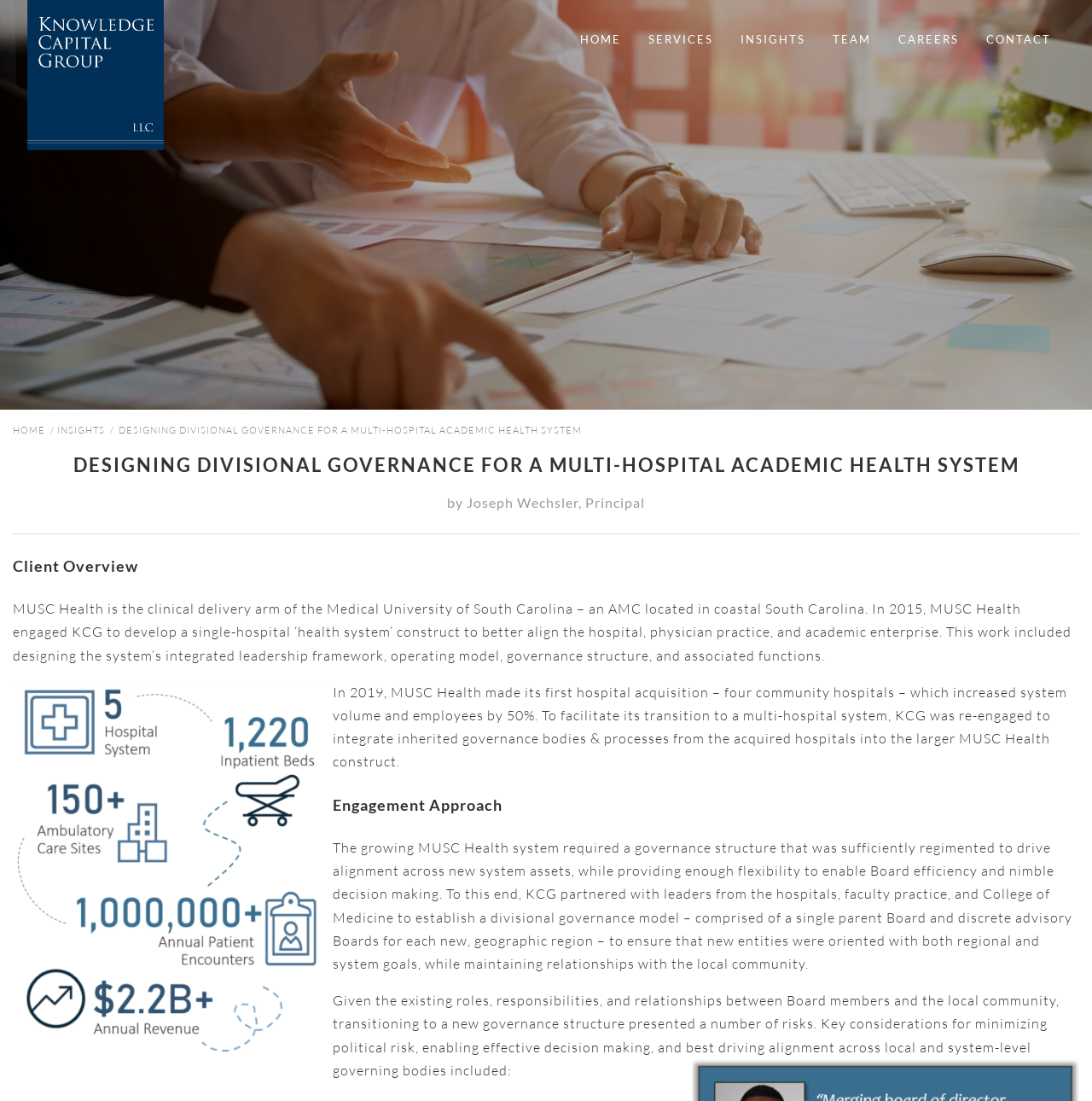Provide your answer in a single word or phrase: 
What is the name of the health system mentioned in the article?

MUSC Health